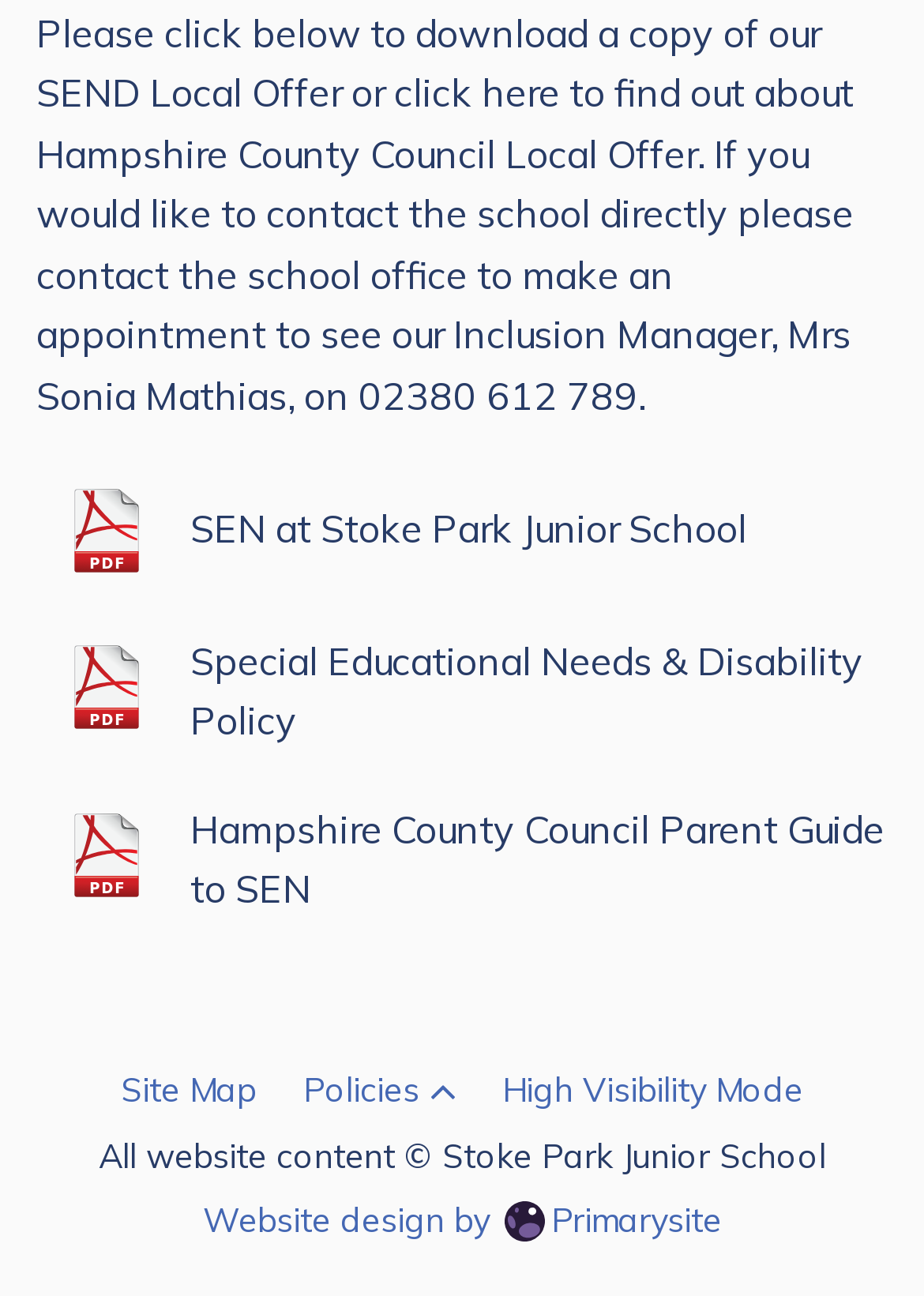What is the name of the Inclusion Manager?
Look at the image and respond with a single word or a short phrase.

Mrs Sonia Mathias